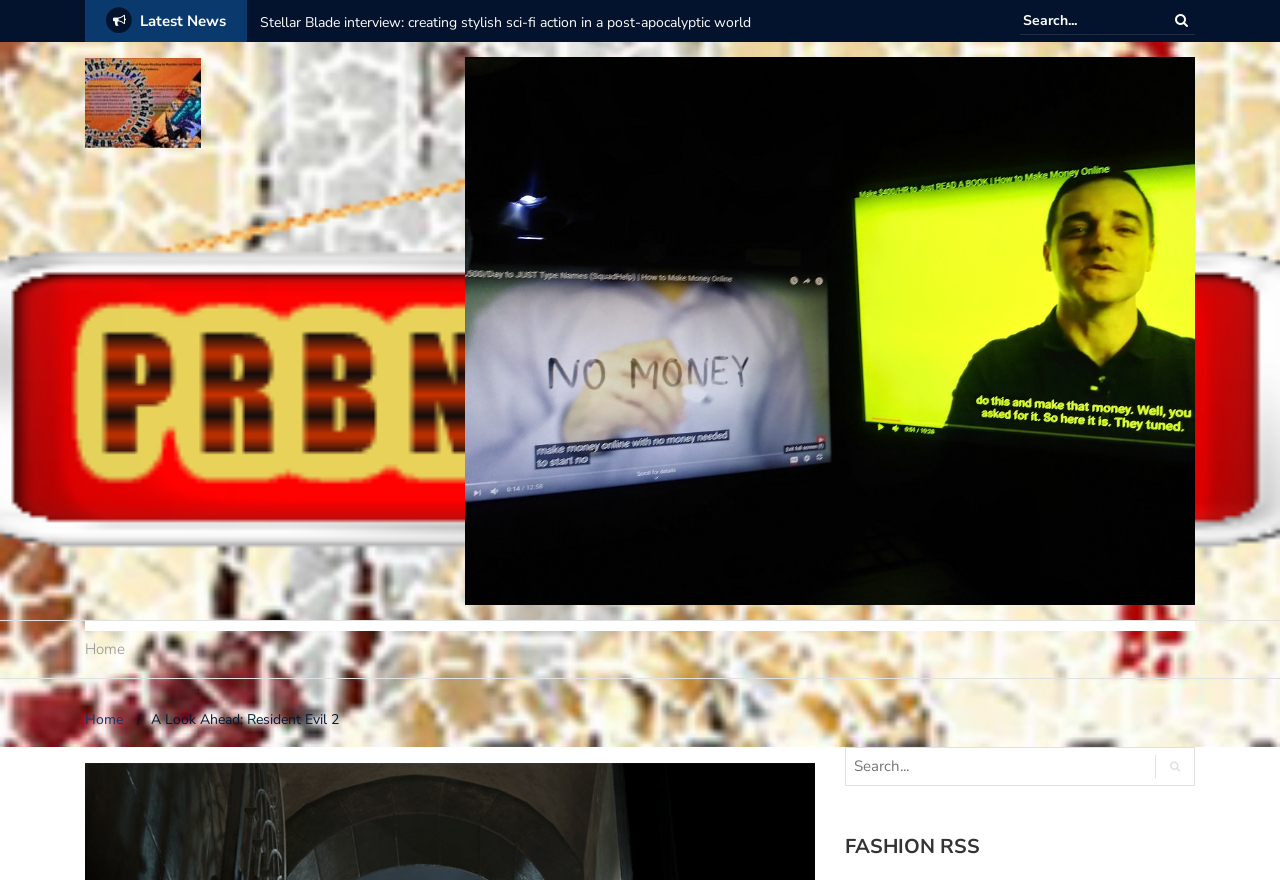Please find the bounding box coordinates of the element that needs to be clicked to perform the following instruction: "Read the latest news". The bounding box coordinates should be four float numbers between 0 and 1, represented as [left, top, right, bottom].

[0.106, 0.012, 0.177, 0.035]